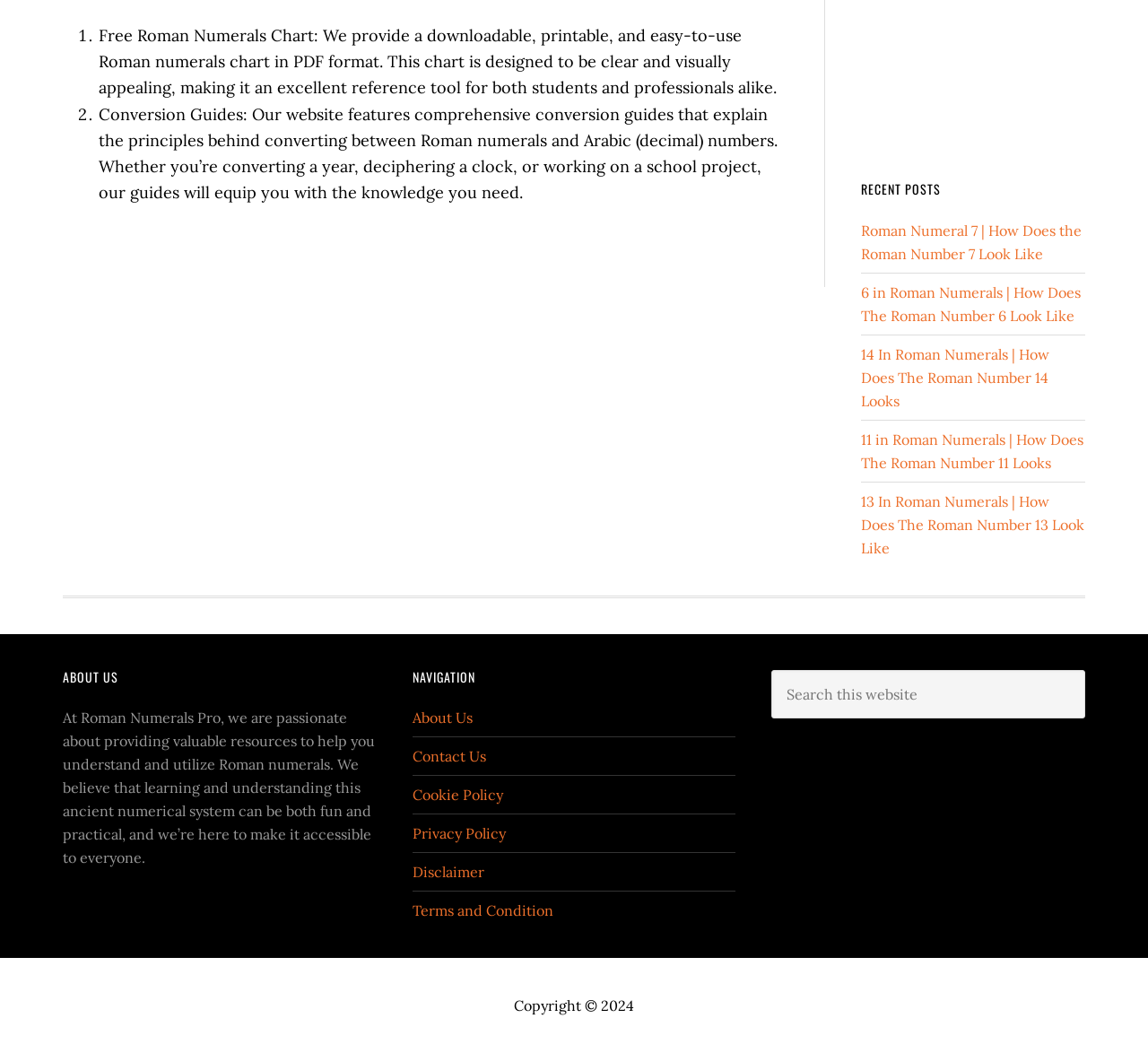What is the purpose of the Roman numerals chart?
Give a detailed response to the question by analyzing the screenshot.

The Roman numerals chart is designed to be clear and visually appealing, making it an excellent reference tool for both students and professionals alike, as stated in the StaticText element with ID 182.